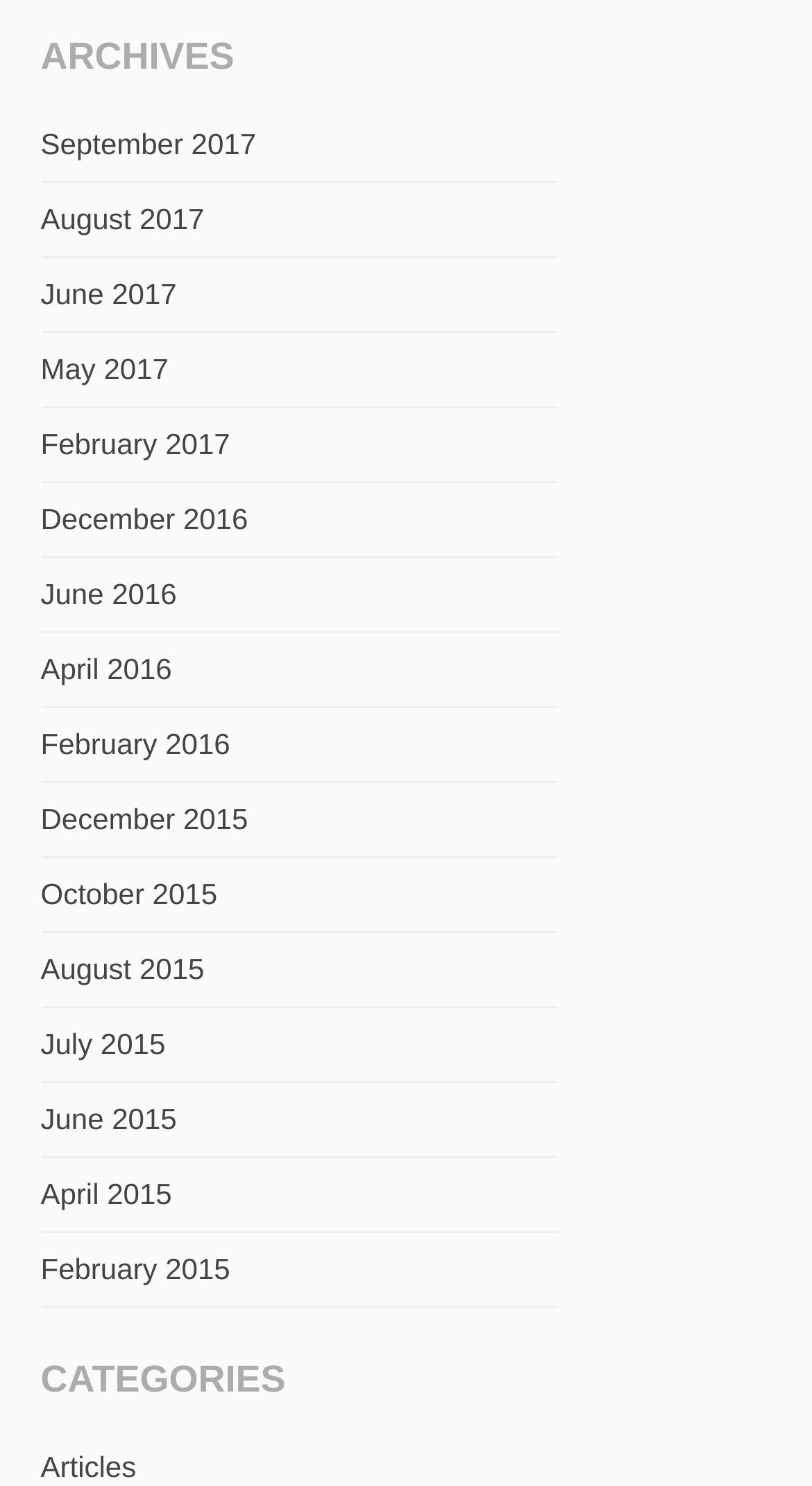What type of content is archived?
Please give a detailed and elaborate answer to the question based on the image.

Based on the webpage structure and the links provided, it appears that the archived content is articles, which are organized by month and year.